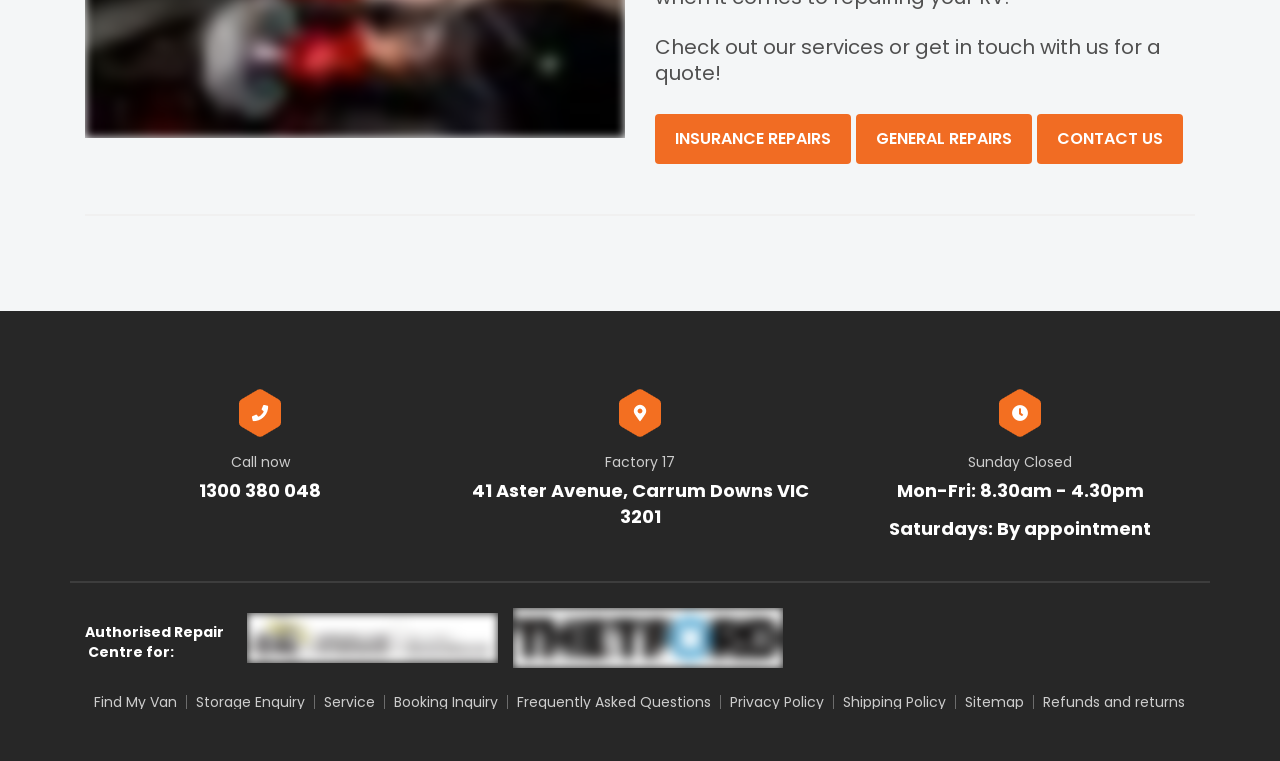Point out the bounding box coordinates of the section to click in order to follow this instruction: "Call the phone number".

[0.155, 0.628, 0.251, 0.661]